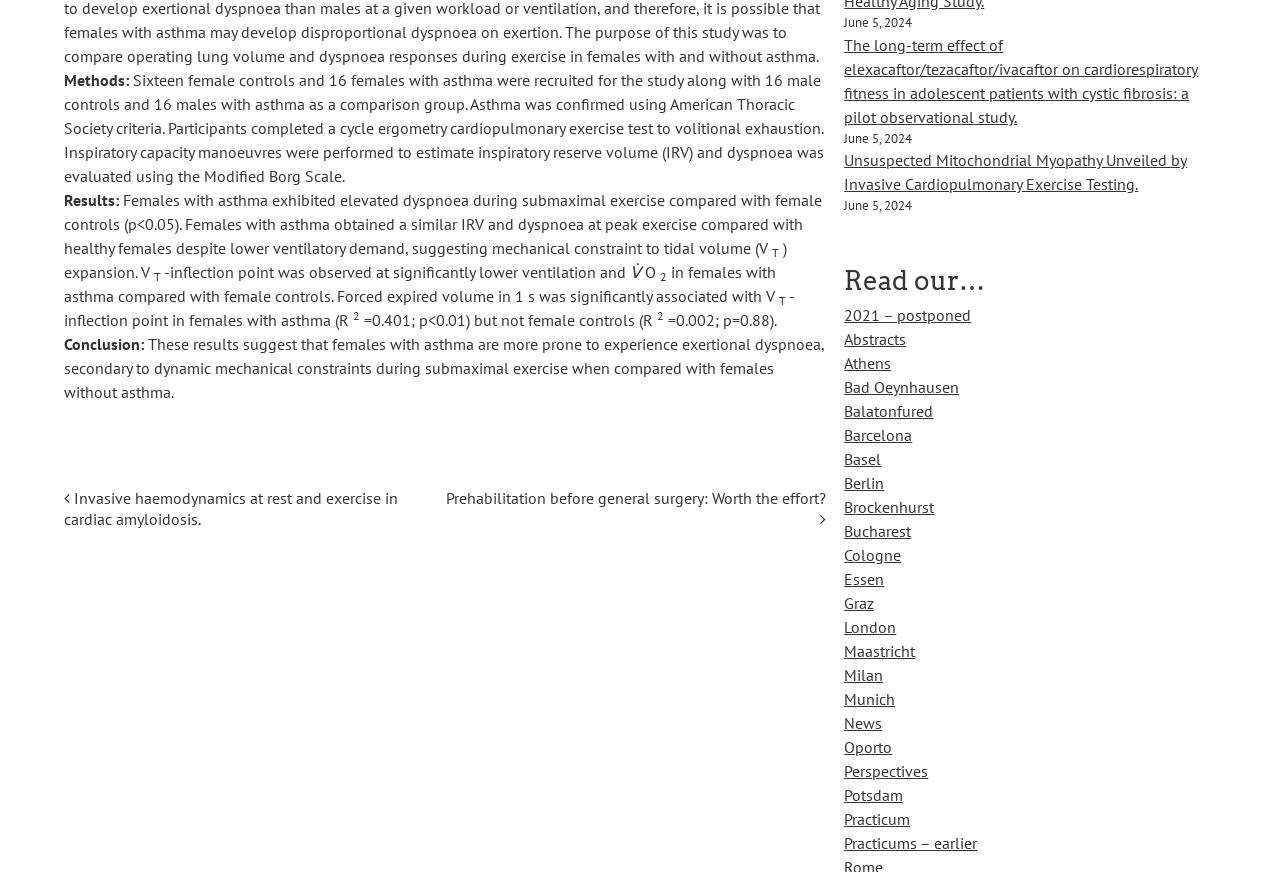For the element described, predict the bounding box coordinates as (top-left x, top-left y, bottom-right x, bottom-right y). All values should be between 0 and 1. Element description: Maastricht

[0.66, 0.735, 0.715, 0.758]